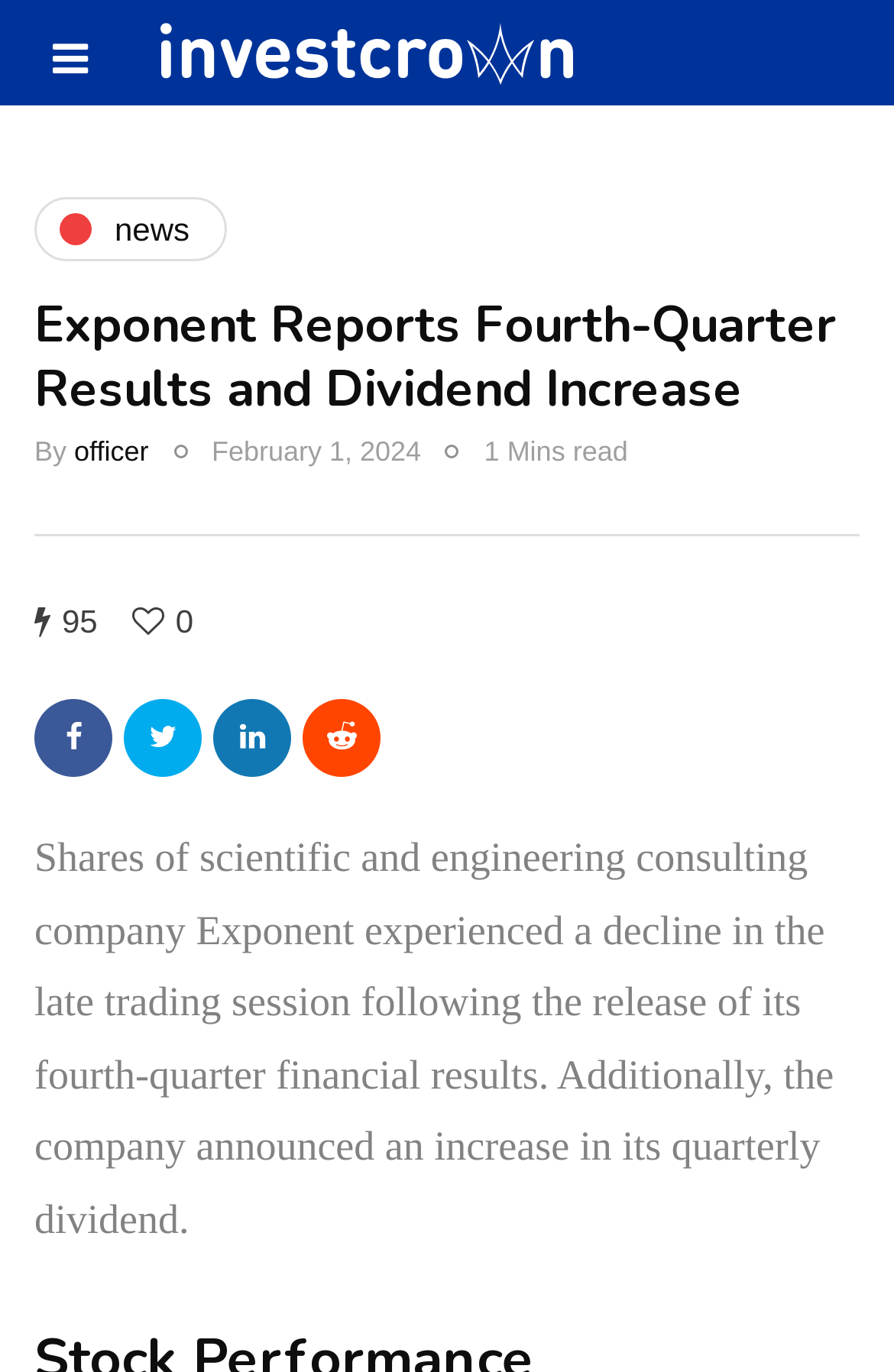Find the primary header on the webpage and provide its text.

Exponent Reports Fourth-Quarter Results and Dividend Increase